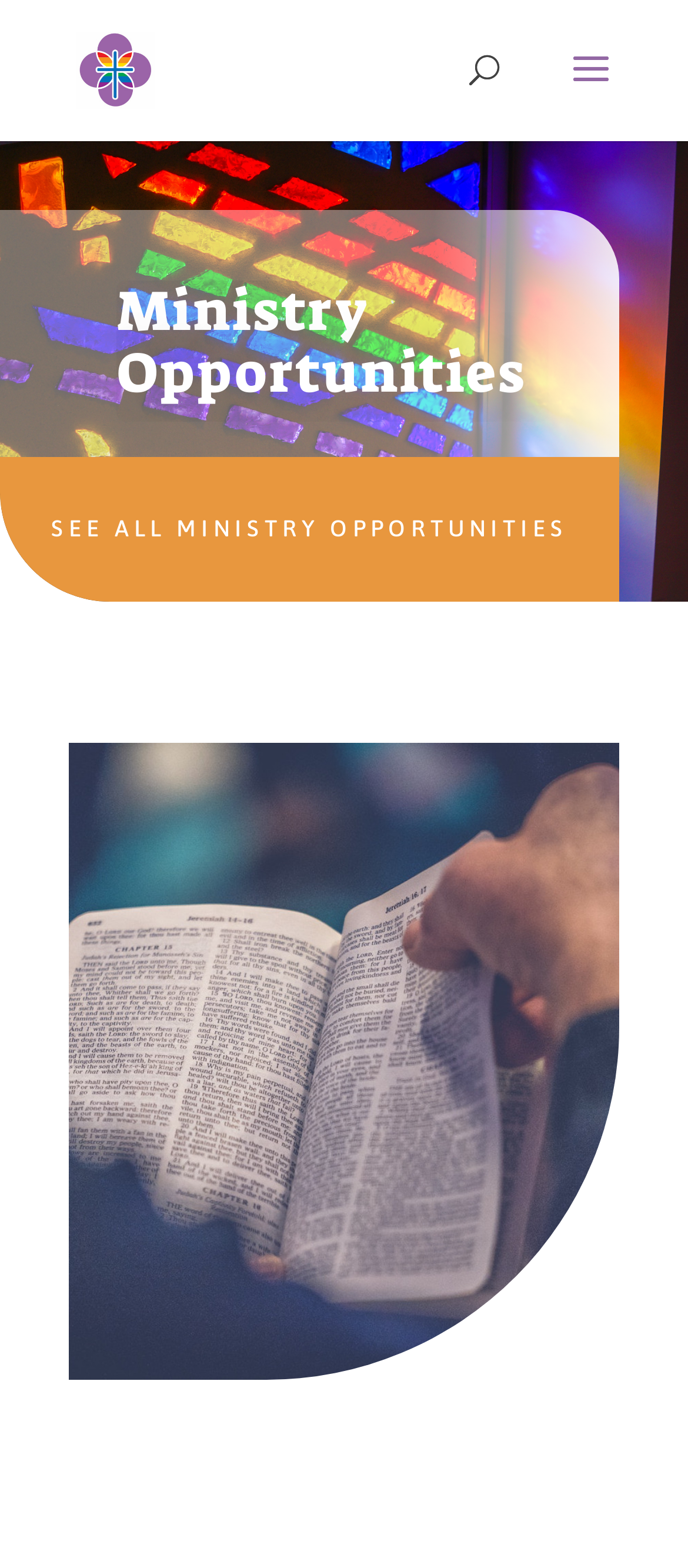What is the name of the organization behind this webpage?
Answer the question with as much detail as possible.

The link 'Association of Welcoming & Affirming Baptists' at the top of the webpage, along with the image with the same name, suggests that this is the name of the organization responsible for the webpage.